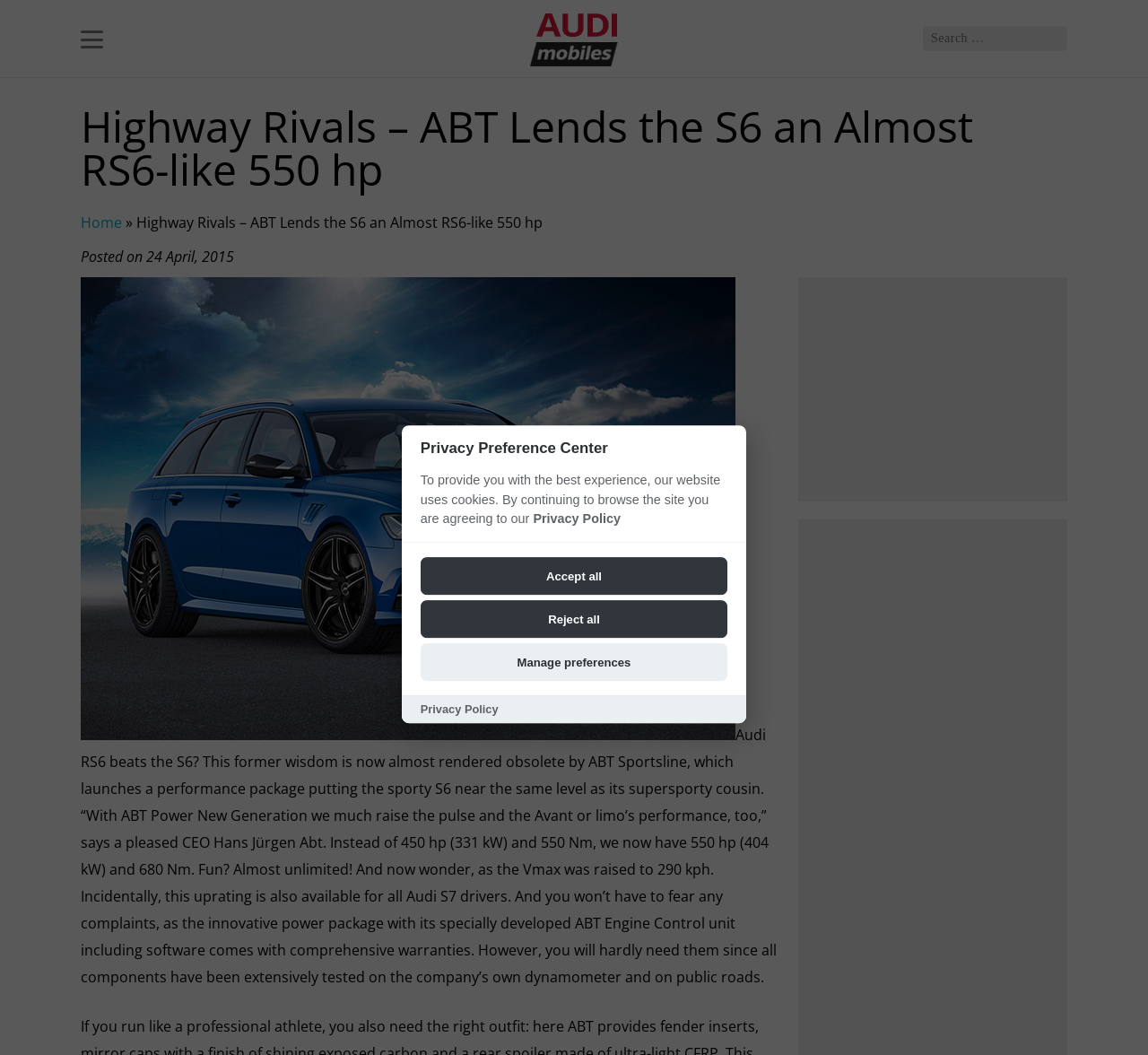Highlight the bounding box coordinates of the element you need to click to perform the following instruction: "Search for something."

[0.804, 0.025, 0.93, 0.048]